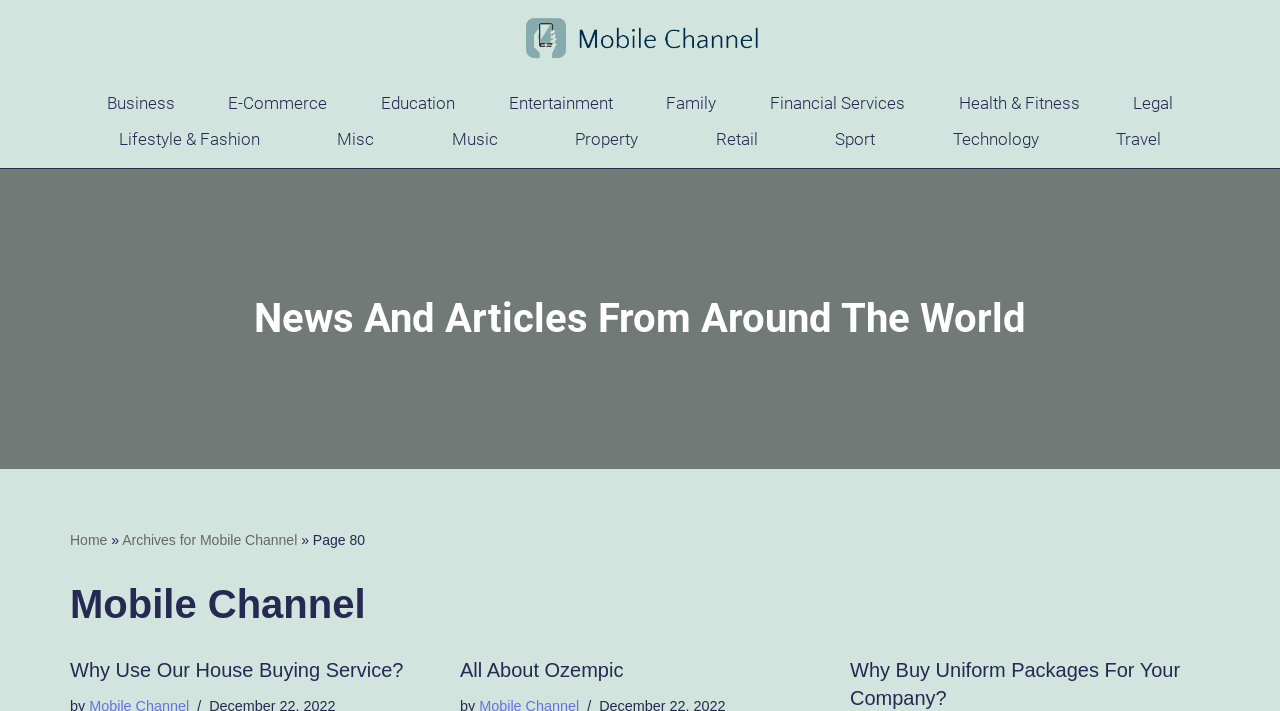What is the title of the first article?
Please provide a comprehensive answer based on the contents of the image.

I found a heading element with the text 'Why Use Our House Buying Service?' which appears to be the title of the first article on the webpage.